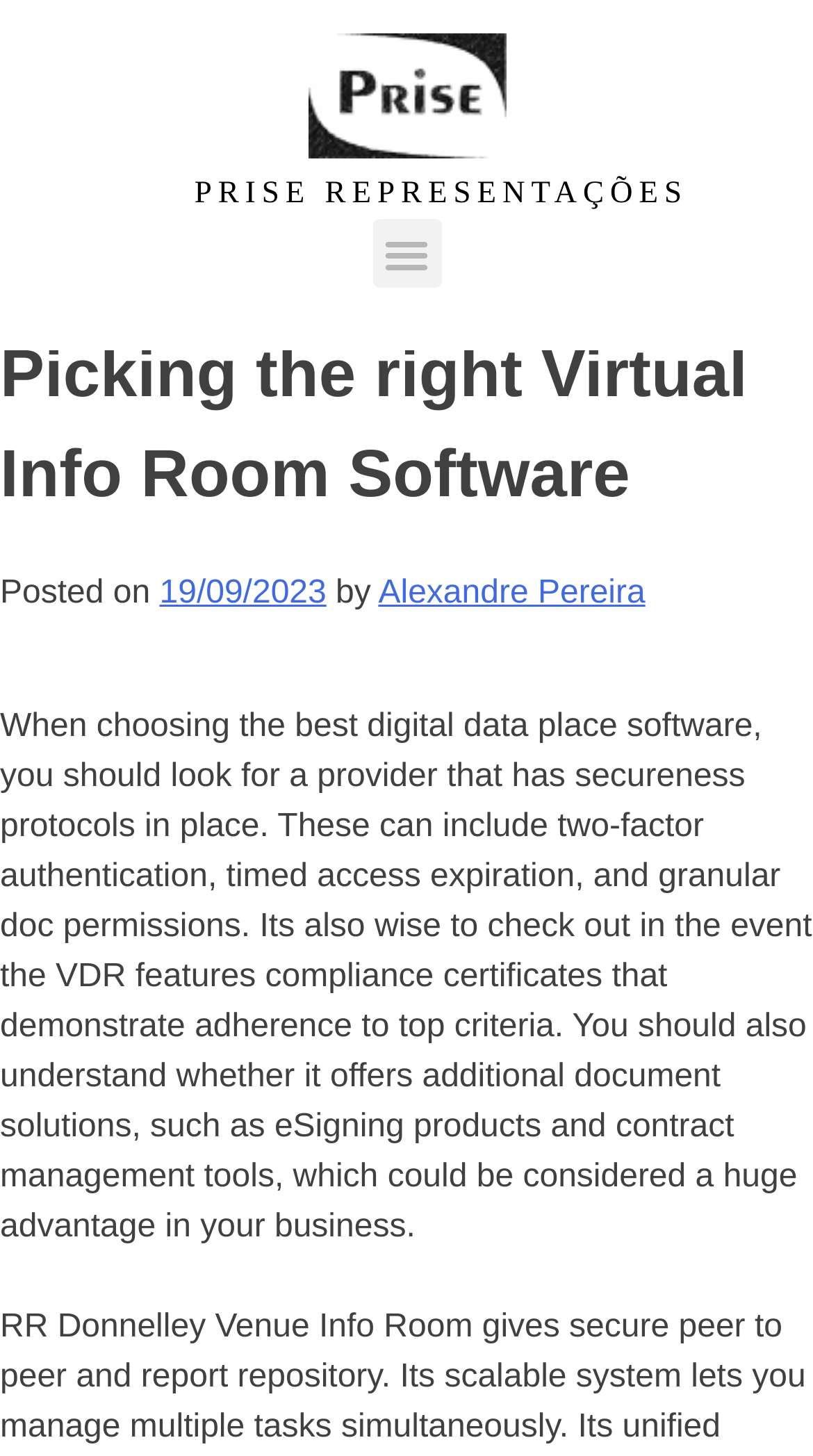Generate the text content of the main heading of the webpage.

Picking the right Virtual Info Room Software